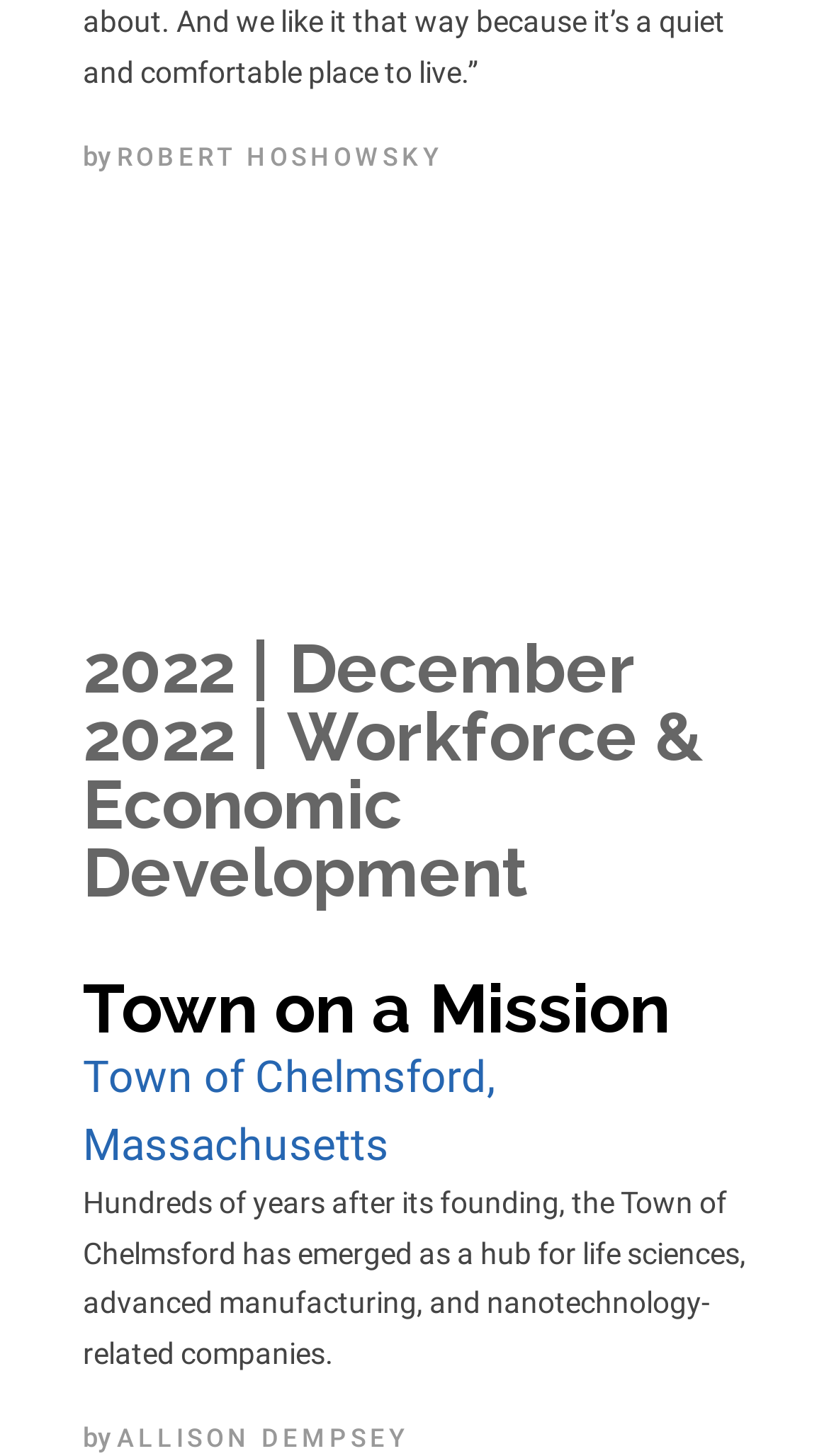Given the content of the image, can you provide a detailed answer to the question?
What is the name of the town mentioned?

The name of the town mentioned can be found in the heading element which says '2022 | December 2022 | Workforce & Economic Development Town on a Mission Town of Chelmsford, Massachusetts'. This heading element is a child of the article element and has a bounding box with coordinates [0.1, 0.436, 0.9, 0.81].